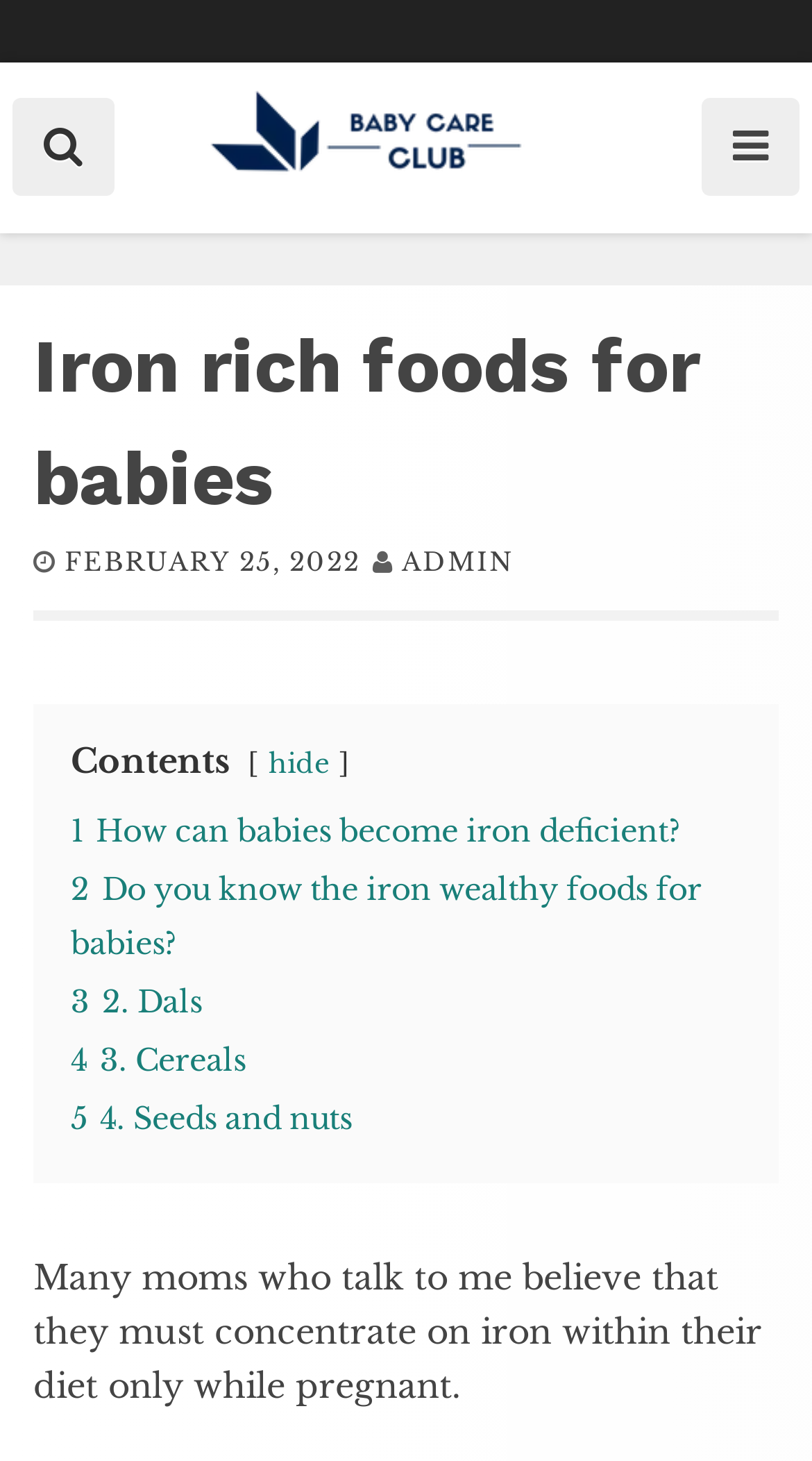Find the bounding box coordinates of the area that needs to be clicked in order to achieve the following instruction: "Show the contents". The coordinates should be specified as four float numbers between 0 and 1, i.e., [left, top, right, bottom].

[0.331, 0.513, 0.405, 0.534]